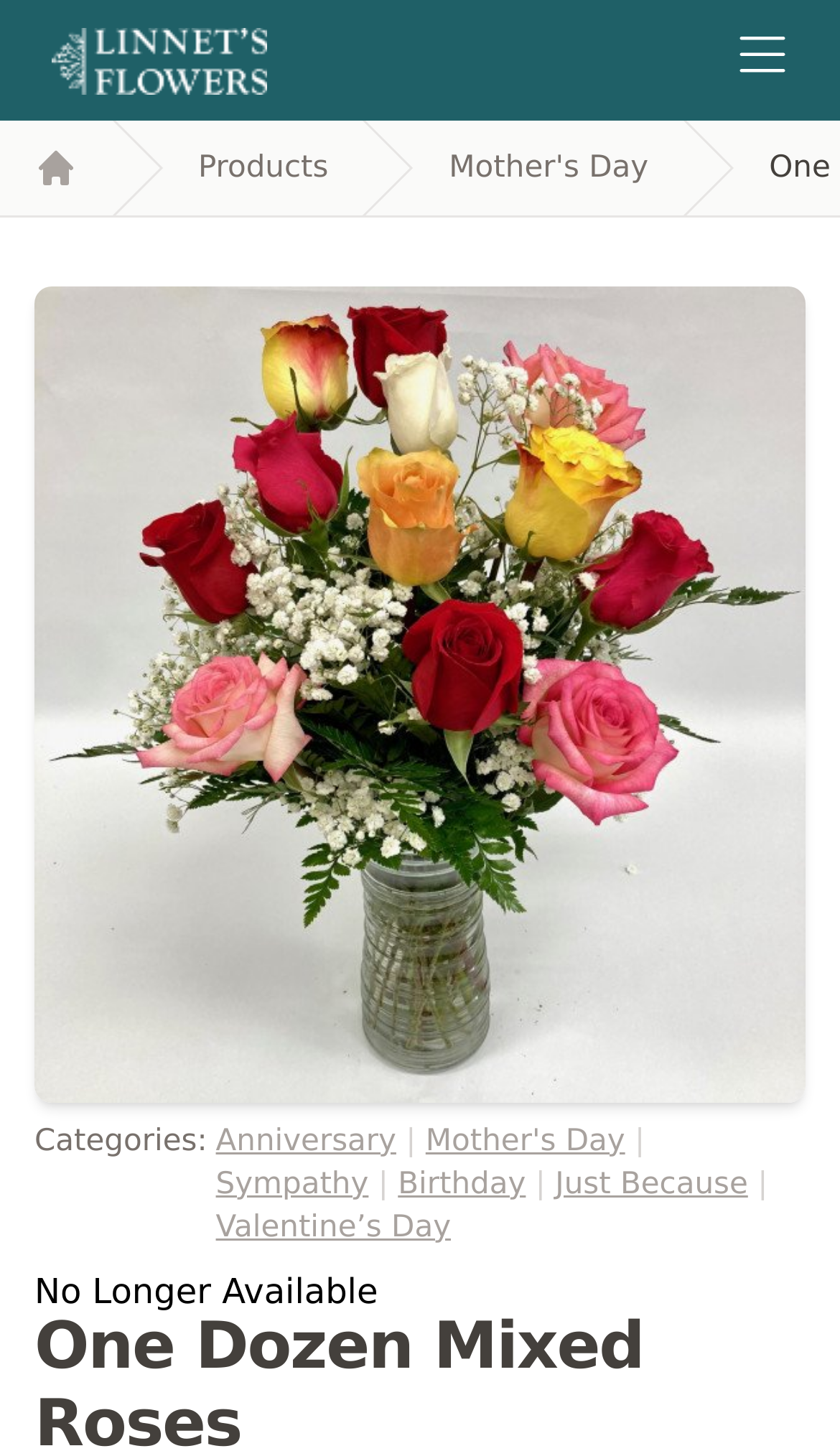Use the details in the image to answer the question thoroughly: 
What is the name of the website?

The name of the website can be found in the top-left corner of the webpage, where it says 'Linnets Flowers' in a link format.